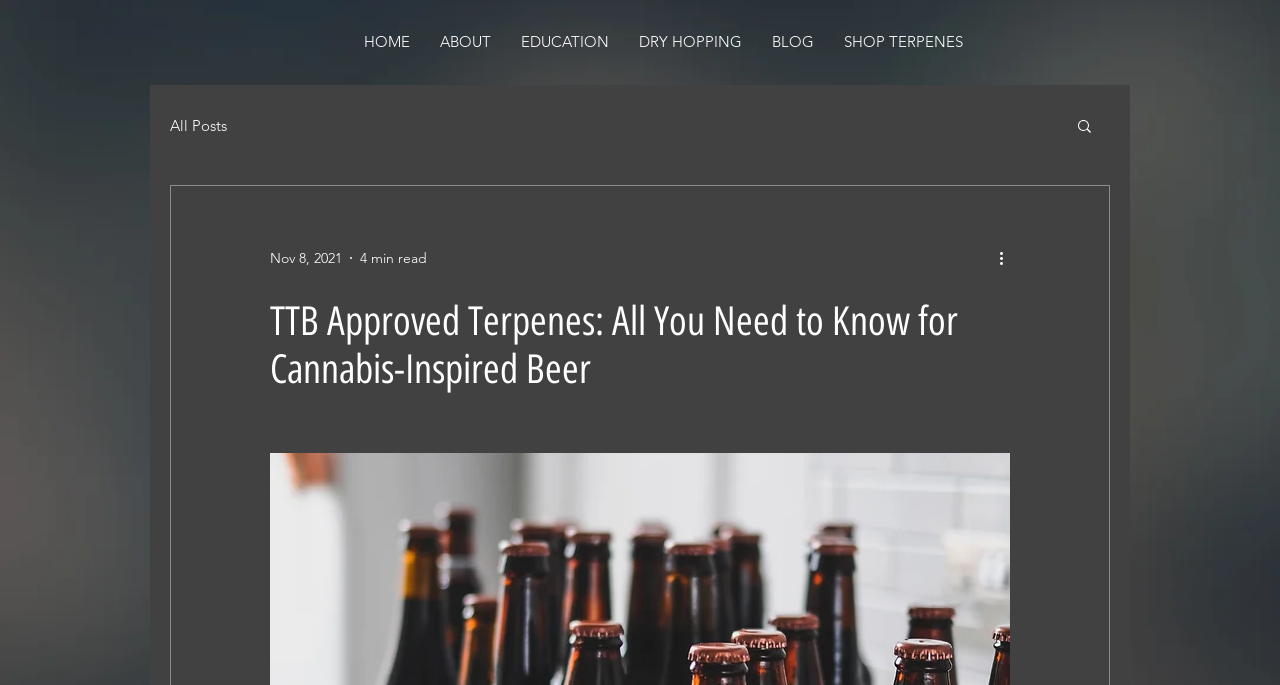Please answer the following question using a single word or phrase: 
How many minutes does it take to read the latest article?

4 min